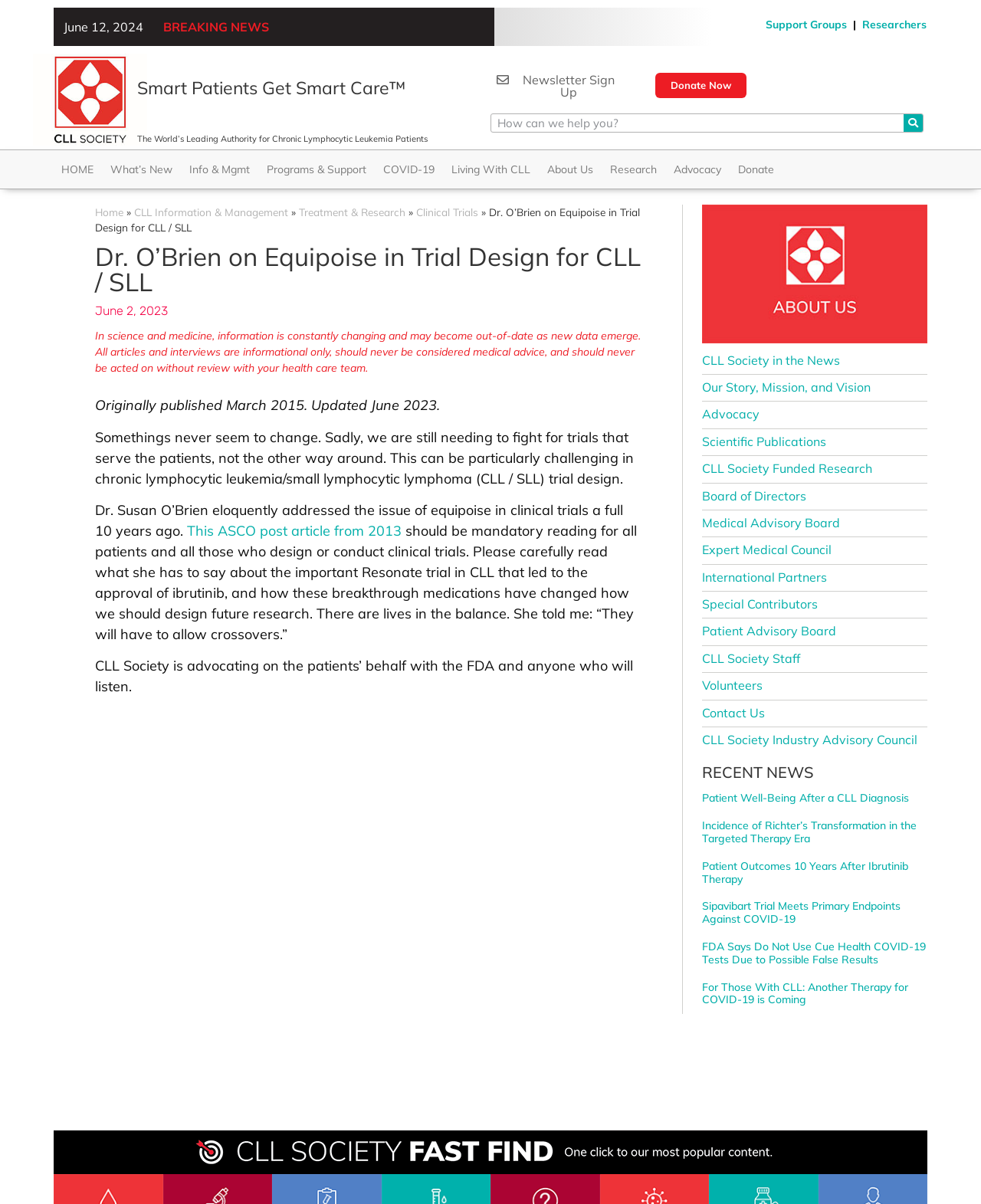Please find and give the text of the main heading on the webpage.

Dr. O’Brien on Equipoise in Trial Design for CLL / SLL